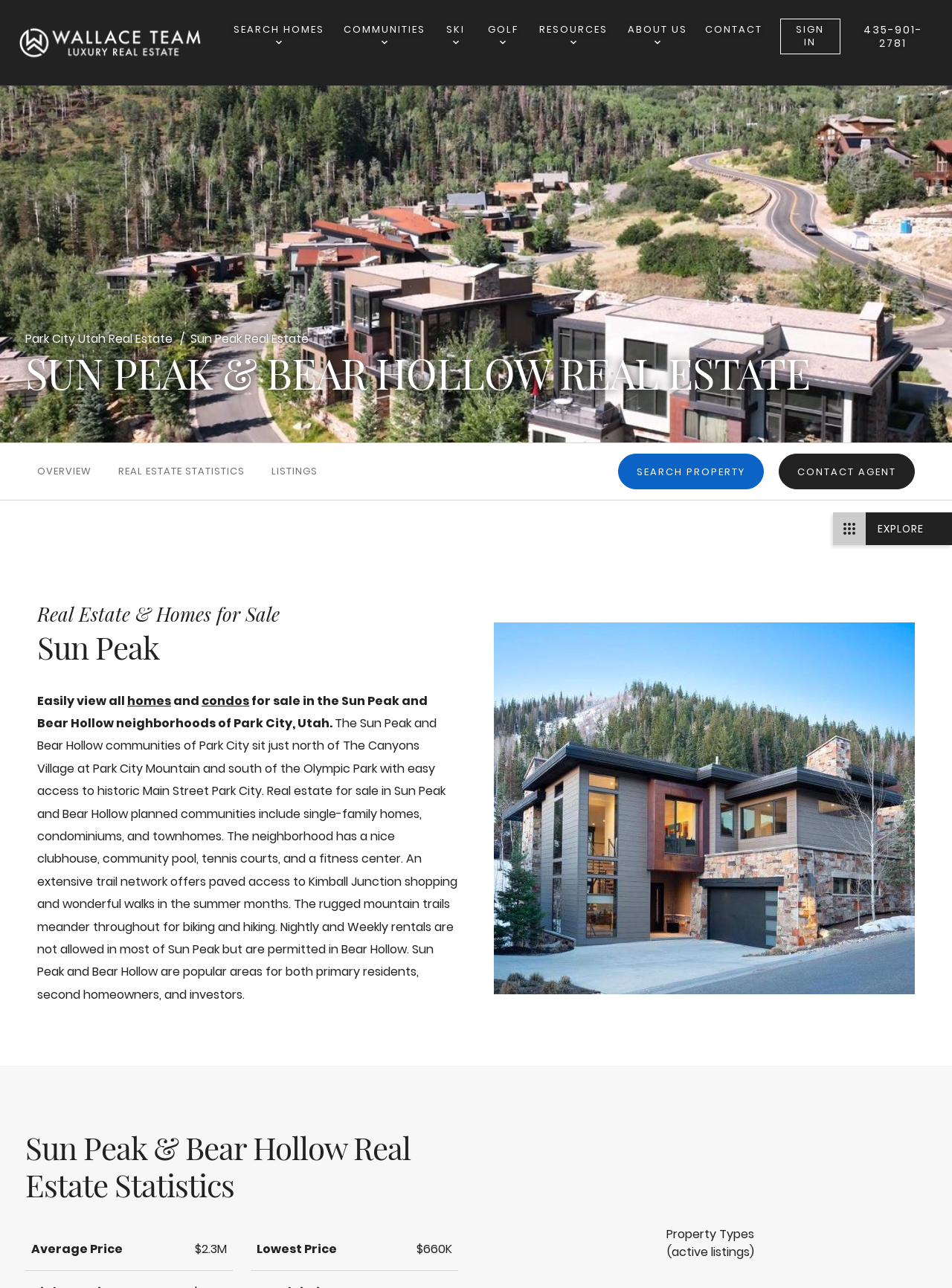Please identify the bounding box coordinates of the element that needs to be clicked to perform the following instruction: "Click on the Facebook link".

None